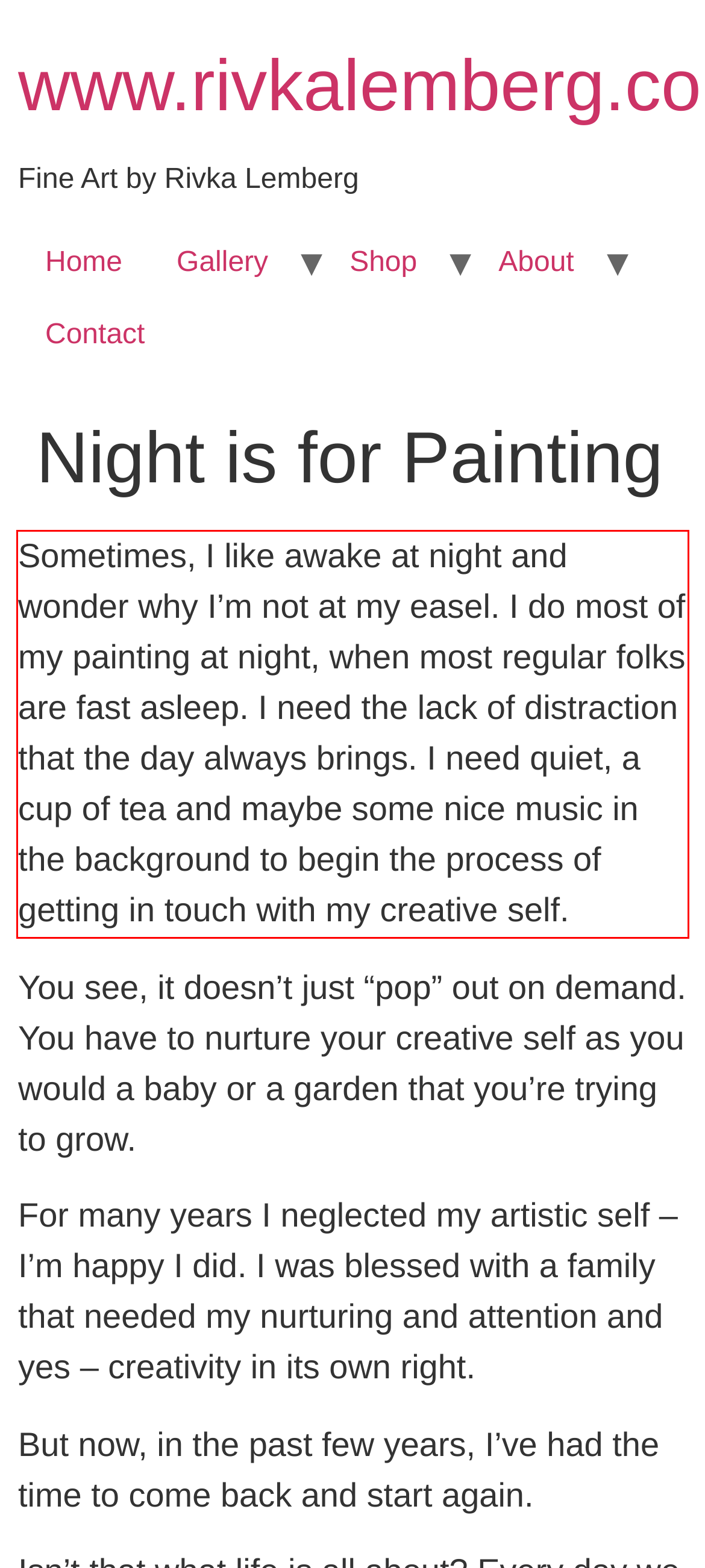Using the provided screenshot, read and generate the text content within the red-bordered area.

Sometimes, I like awake at night and wonder why I’m not at my easel. I do most of my painting at night, when most regular folks are fast asleep. I need the lack of distraction that the day always brings. I need quiet, a cup of tea and maybe some nice music in the background to begin the process of getting in touch with my creative self.